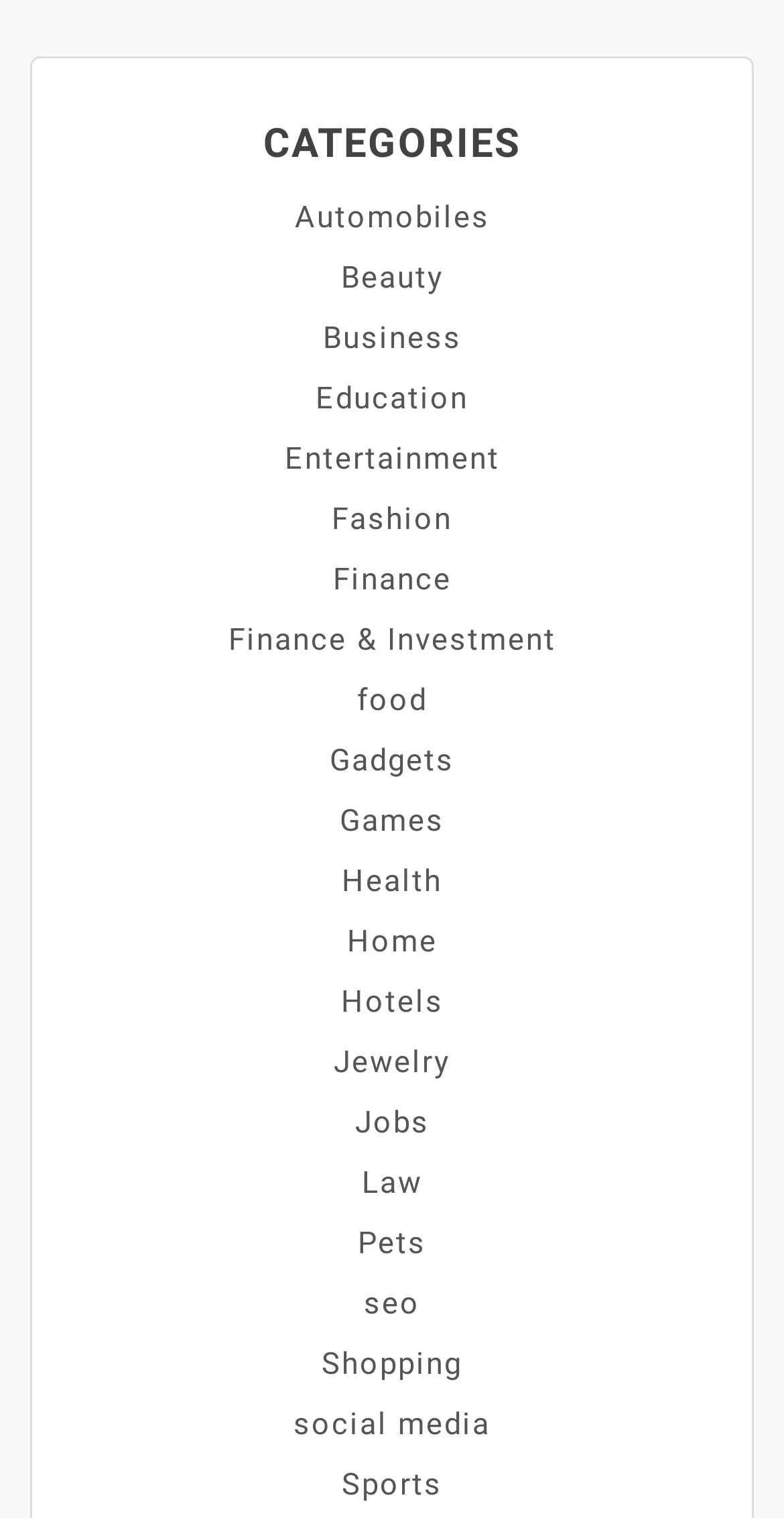Provide a short, one-word or phrase answer to the question below:
What is the category that comes after 'Finance'?

Finance & Investment